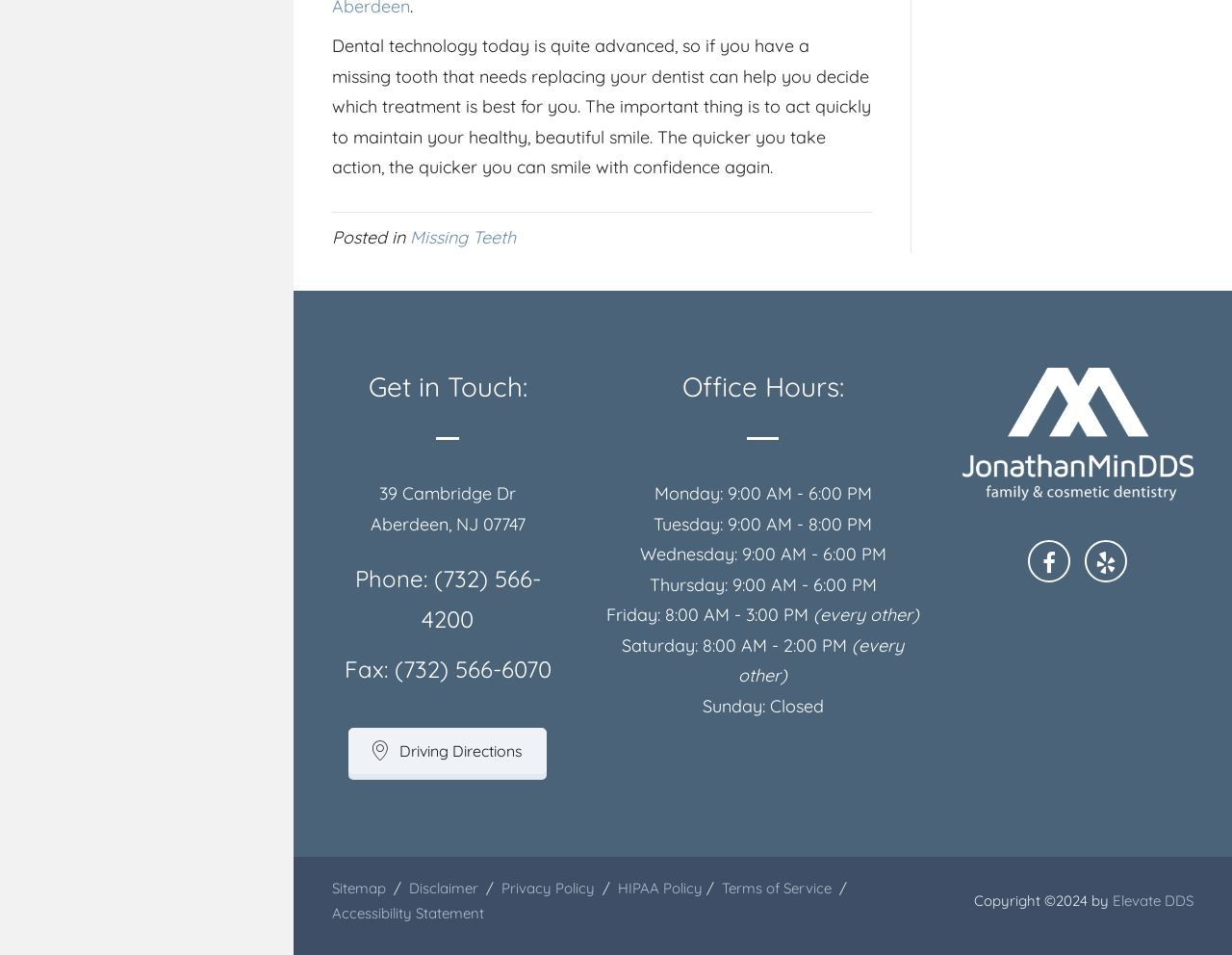What is the address of the dentist's office?
Give a detailed explanation using the information visible in the image.

I found the address by looking at the contact information section of the webpage, where it is listed as '39 Cambridge Dr, Aberdeen, NJ 07747'.